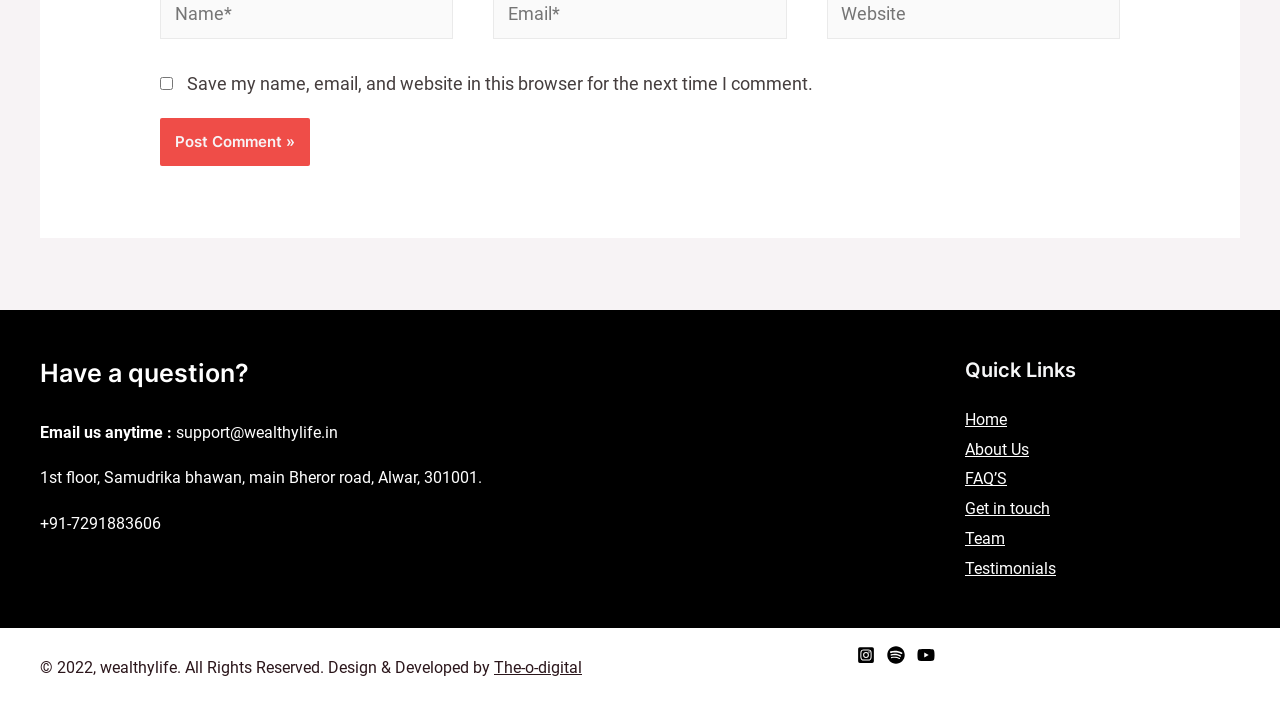Could you highlight the region that needs to be clicked to execute the instruction: "Visit the Home page"?

[0.754, 0.579, 0.787, 0.606]